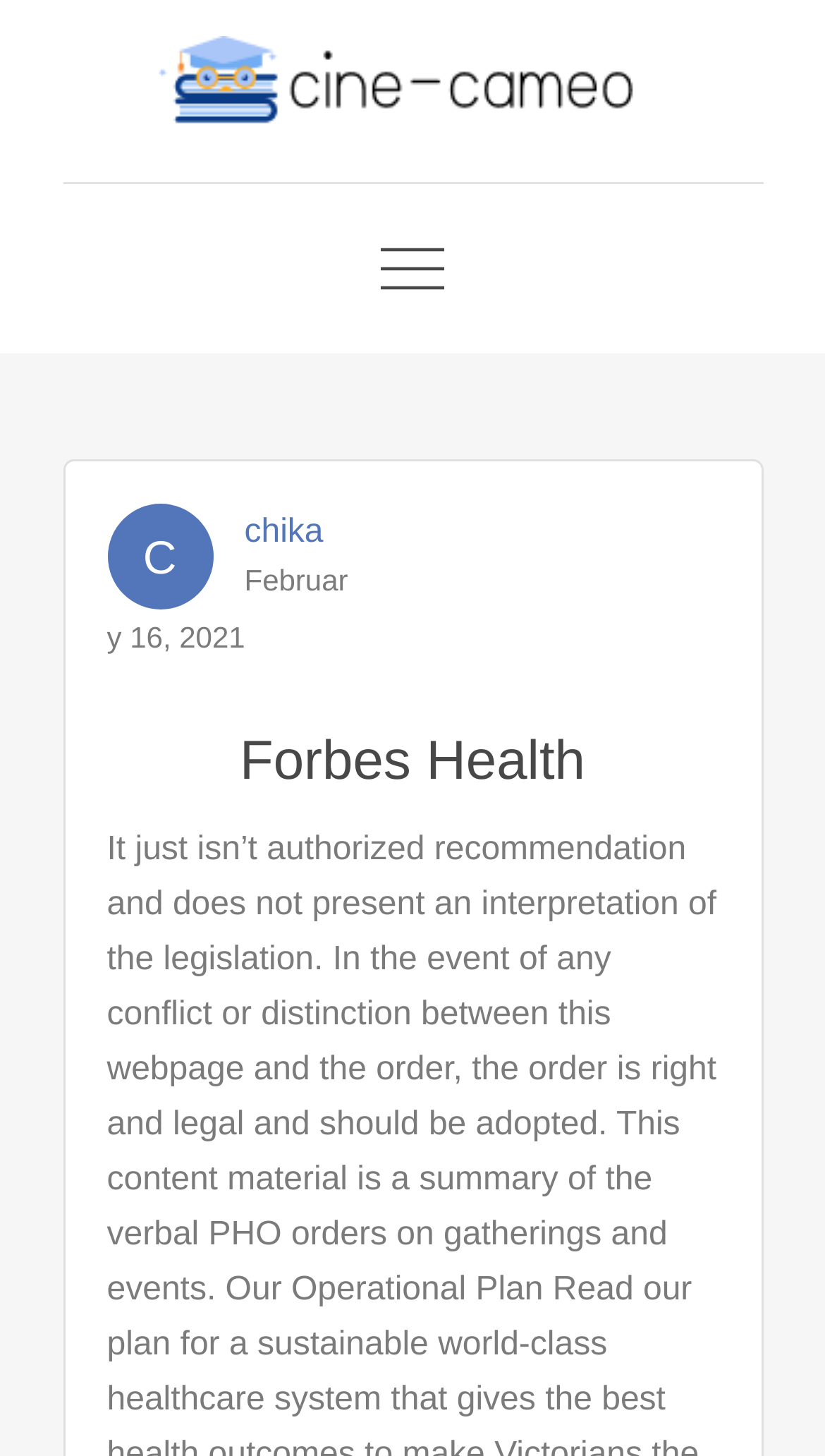Look at the image and answer the question in detail:
What is the text on the image?

I determined the answer by looking at the image element with the OCR text 'Education' which is a child element of the link element.